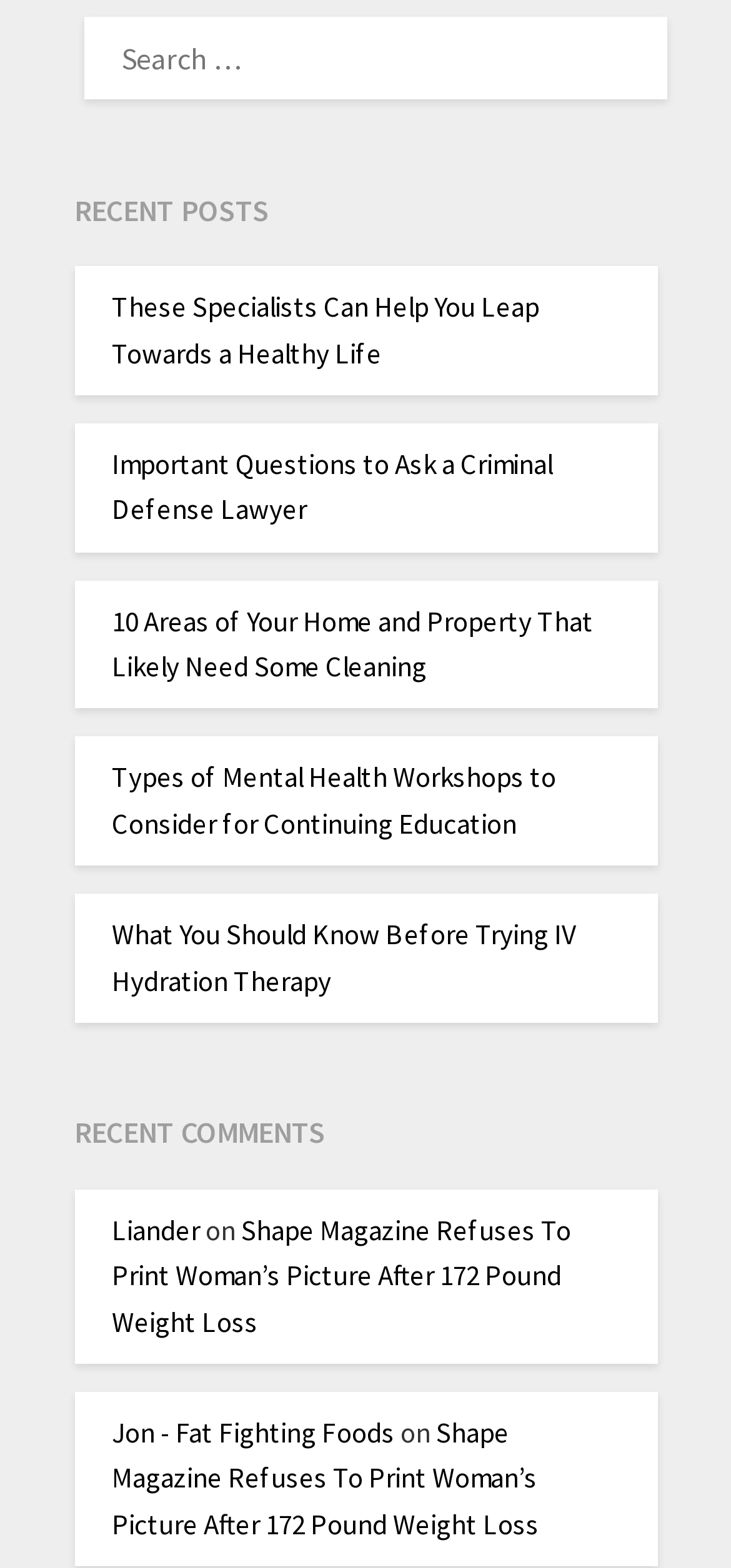What is the category of the posts listed?
Your answer should be a single word or phrase derived from the screenshot.

Health and wellness